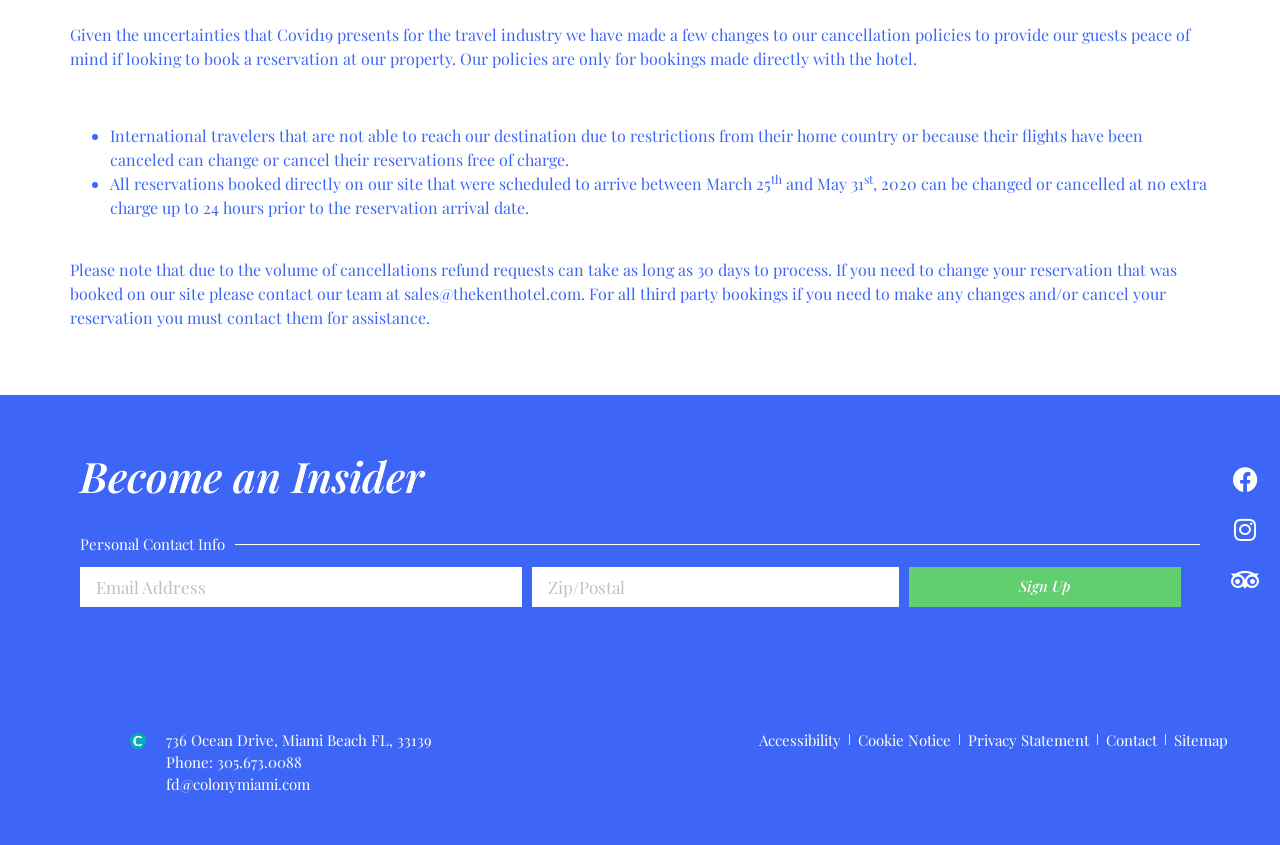Find the bounding box coordinates for the area that must be clicked to perform this action: "View phone number".

[0.13, 0.888, 0.338, 0.914]